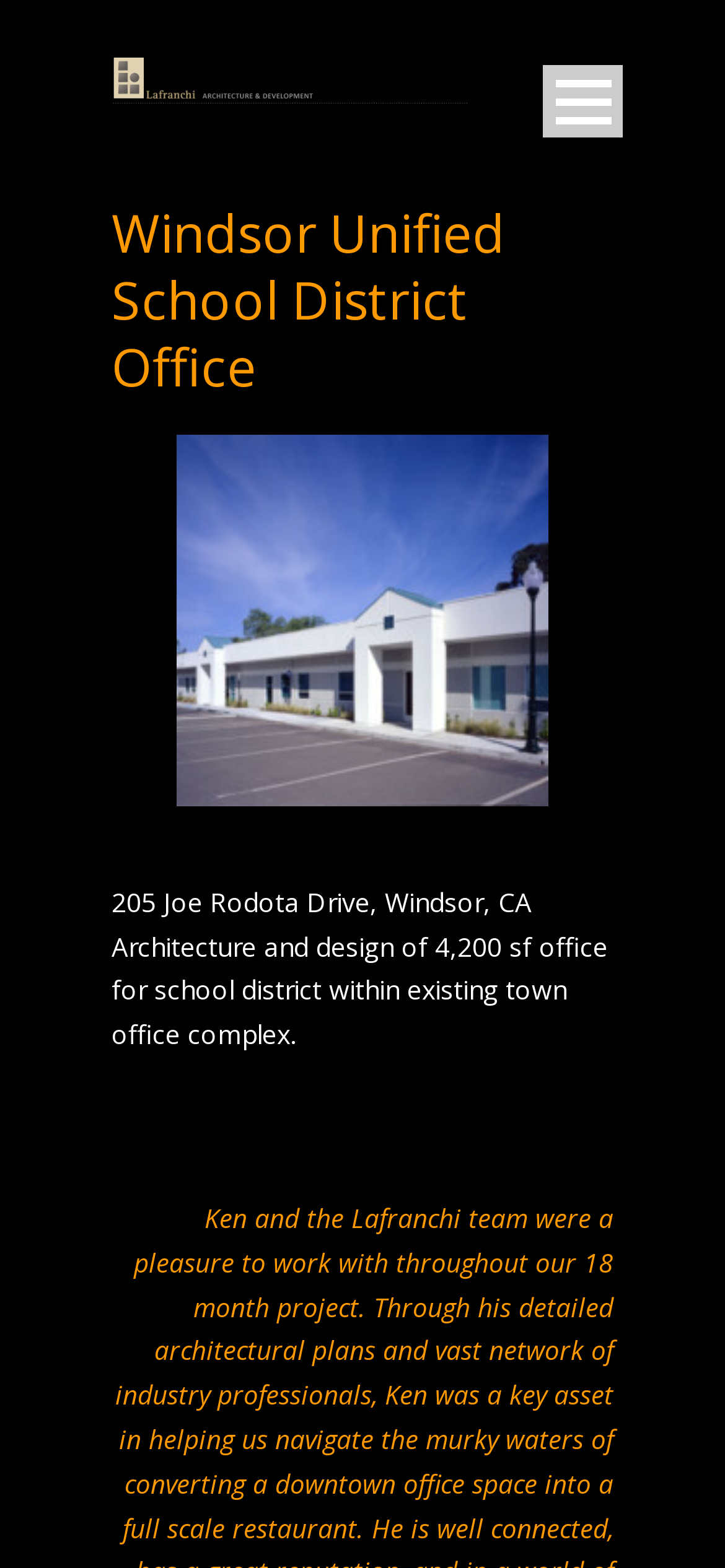Using the element description provided, determine the bounding box coordinates in the format (top-left x, top-left y, bottom-right x, bottom-right y). Ensure that all values are floating point numbers between 0 and 1. Element description: Portfolio

[0.154, 0.22, 0.846, 0.279]